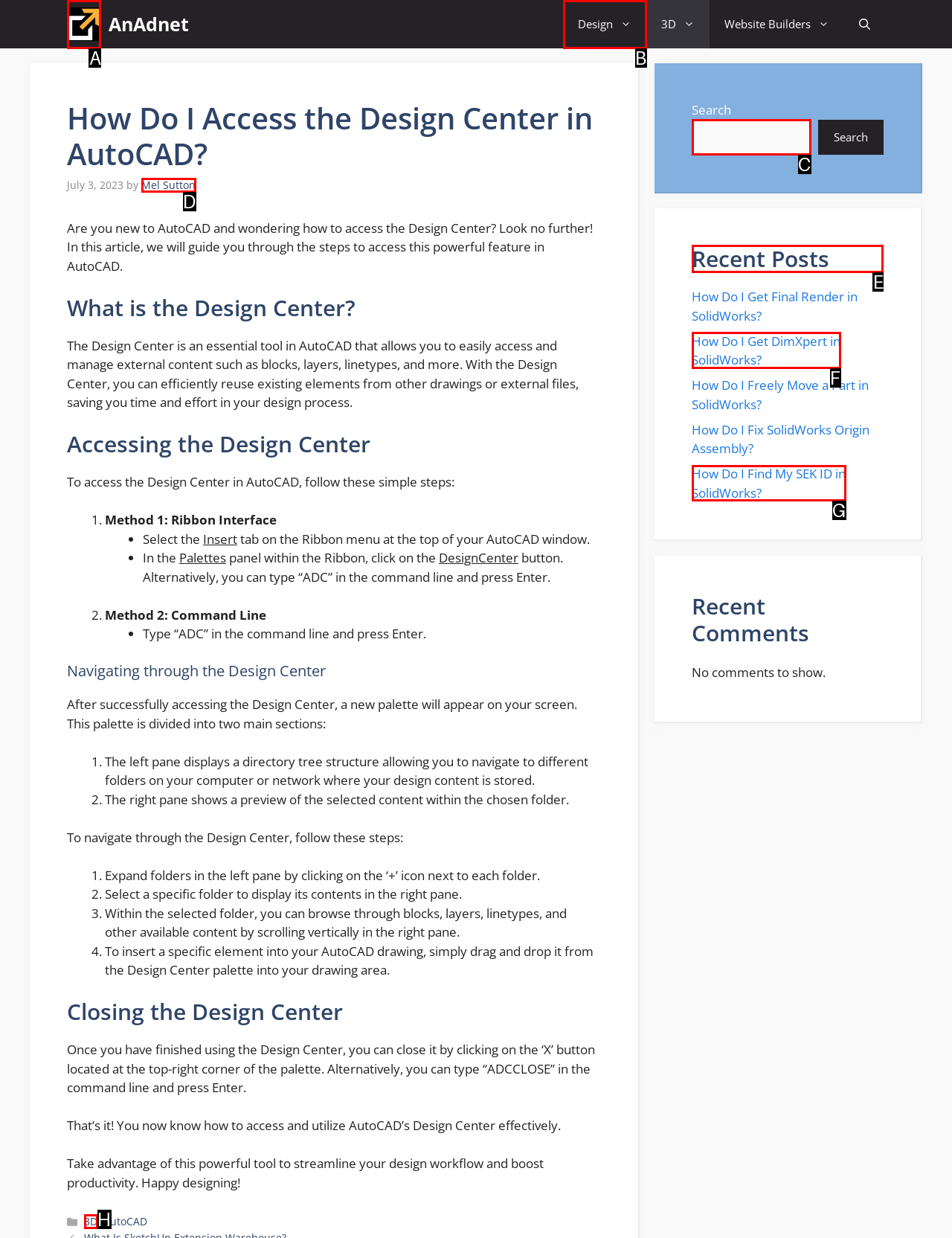Identify the HTML element to click to execute this task: Read the 'Recent Posts' section Respond with the letter corresponding to the proper option.

E